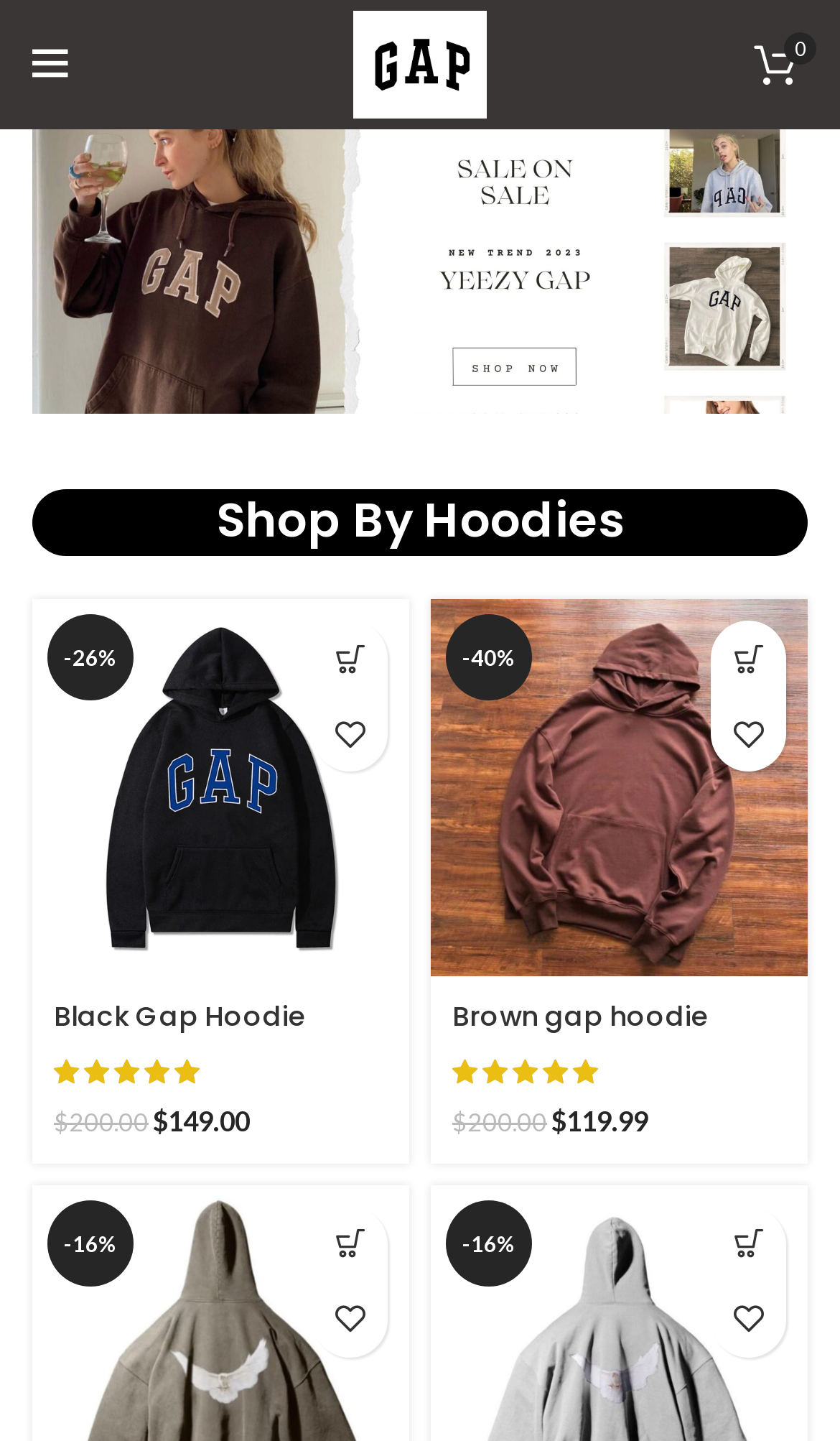How many products are displayed on this page?
Based on the image, respond with a single word or phrase.

At least 3